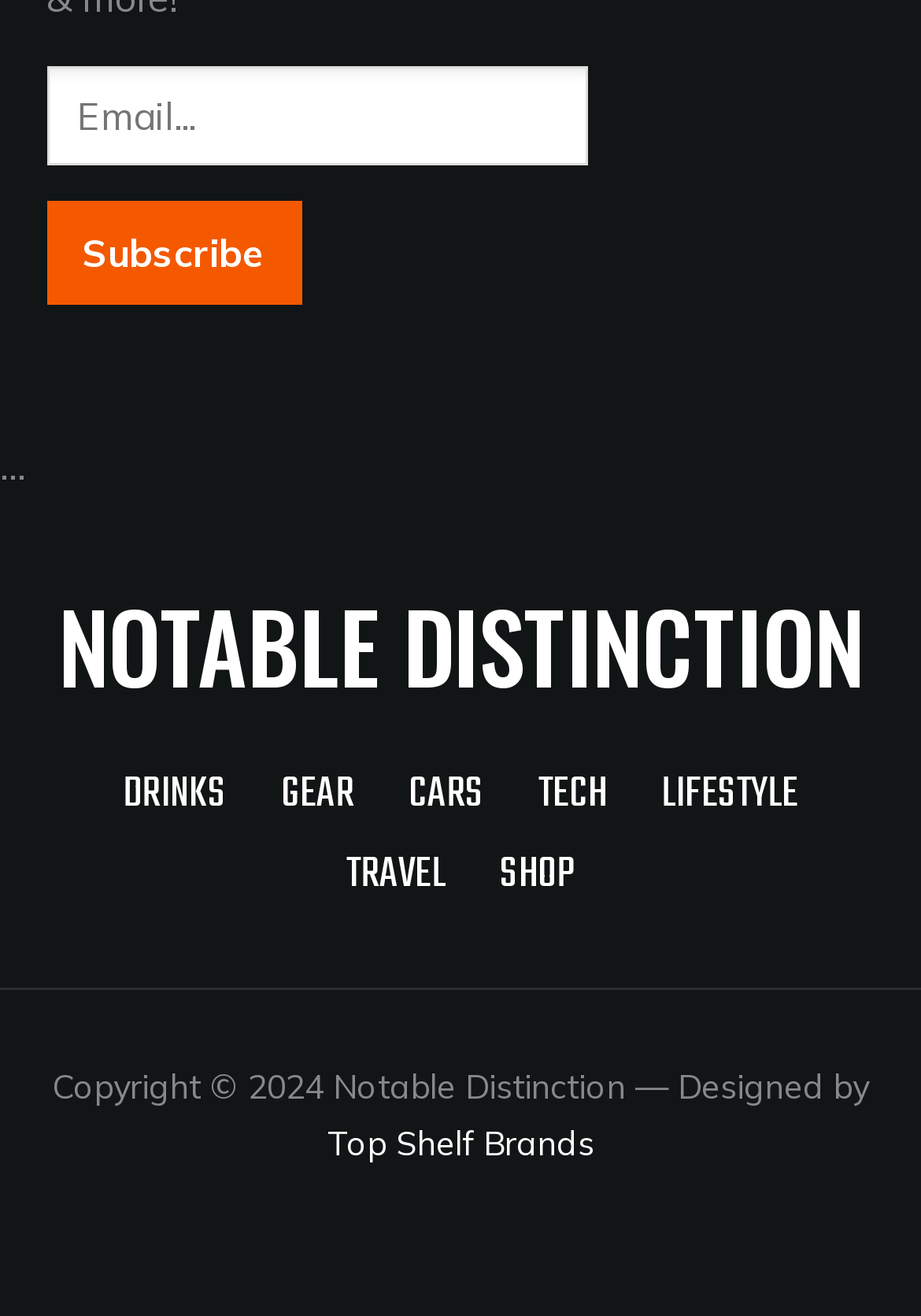Identify the bounding box coordinates for the UI element described as: "Menu".

None